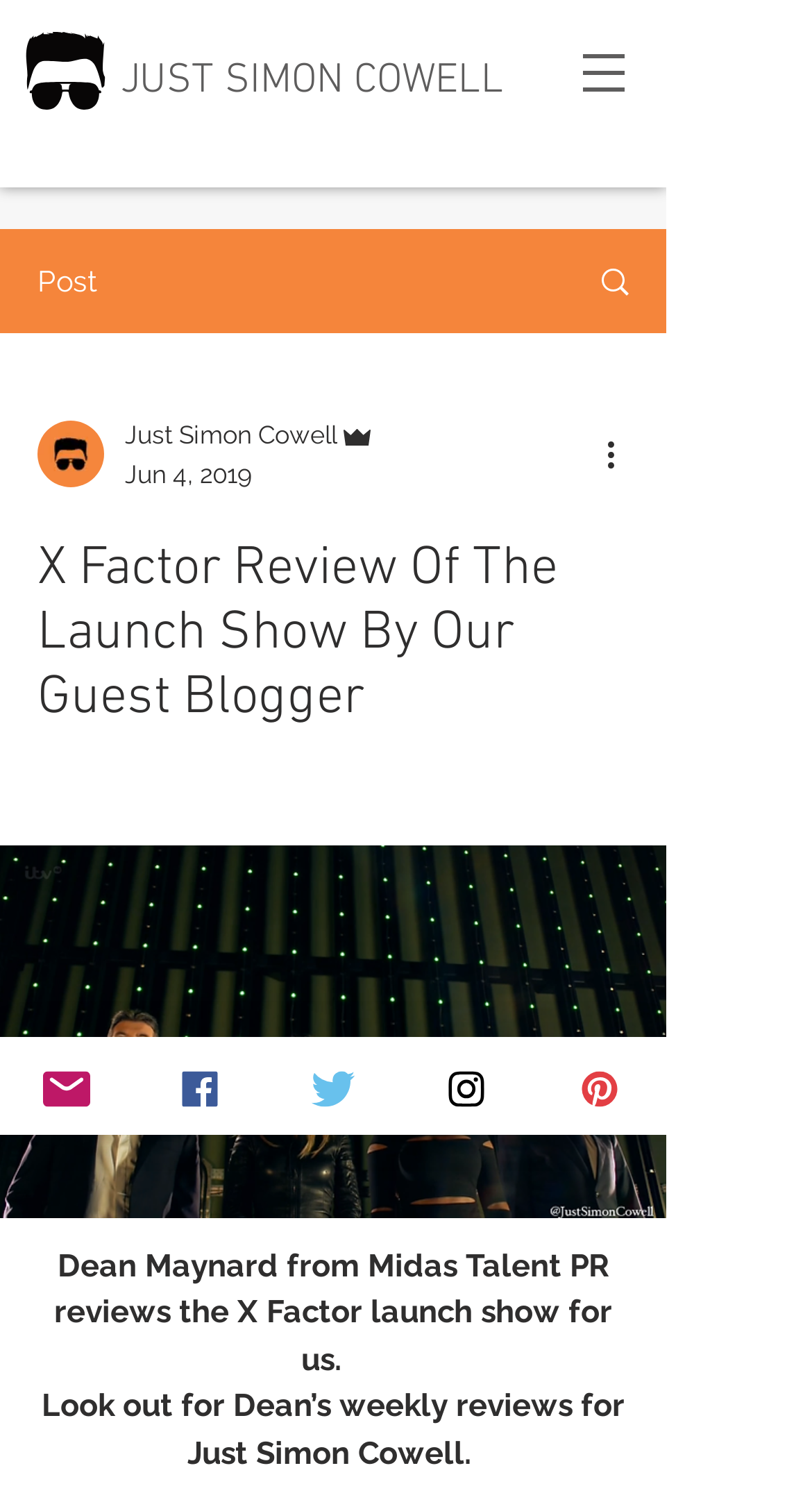Given the element description "JUST SIMON COWELL" in the screenshot, predict the bounding box coordinates of that UI element.

[0.149, 0.038, 0.621, 0.071]